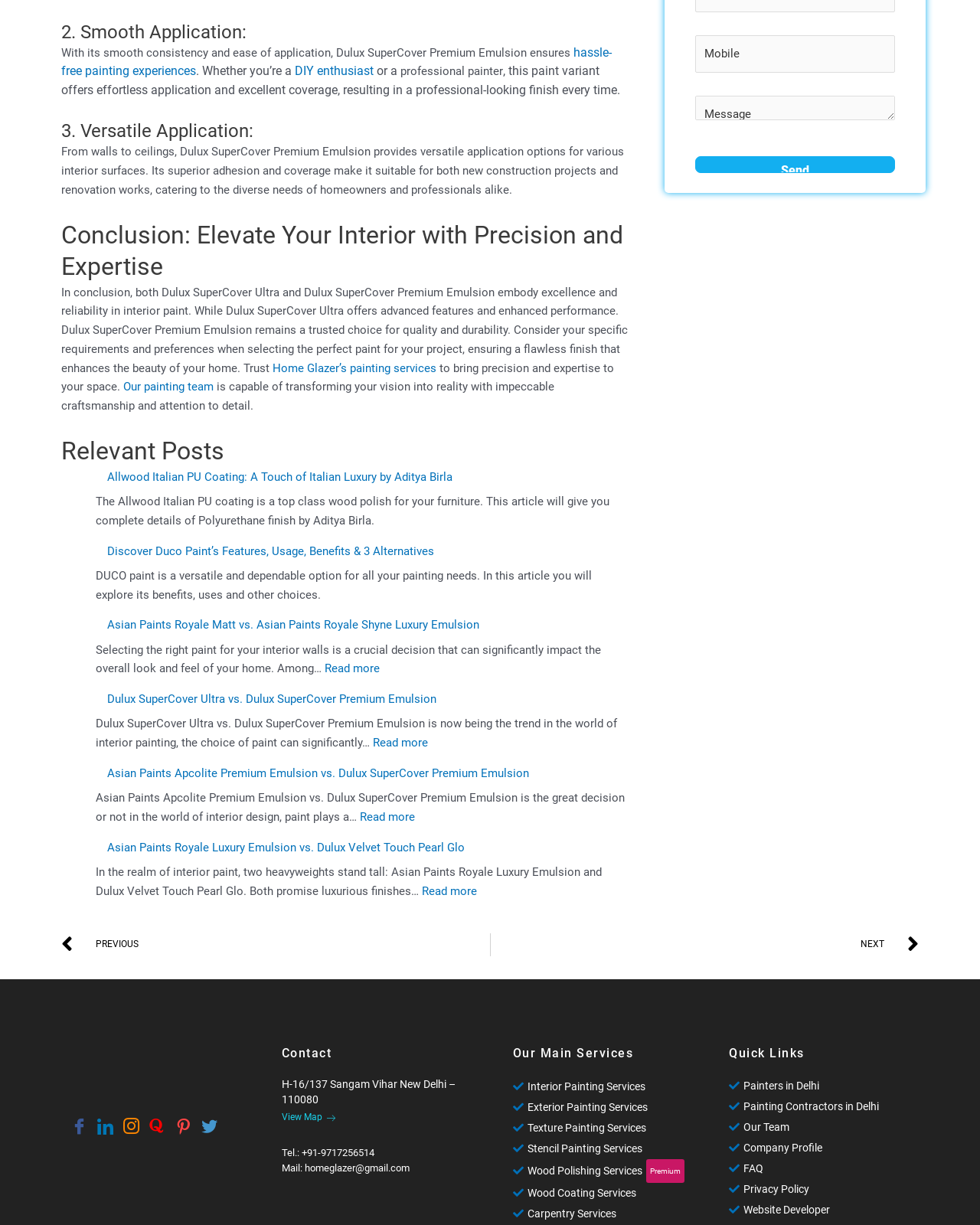Find the bounding box coordinates of the element to click in order to complete this instruction: "Click on 'NEXT Next'". The bounding box coordinates must be four float numbers between 0 and 1, denoted as [left, top, right, bottom].

[0.5, 0.762, 0.938, 0.78]